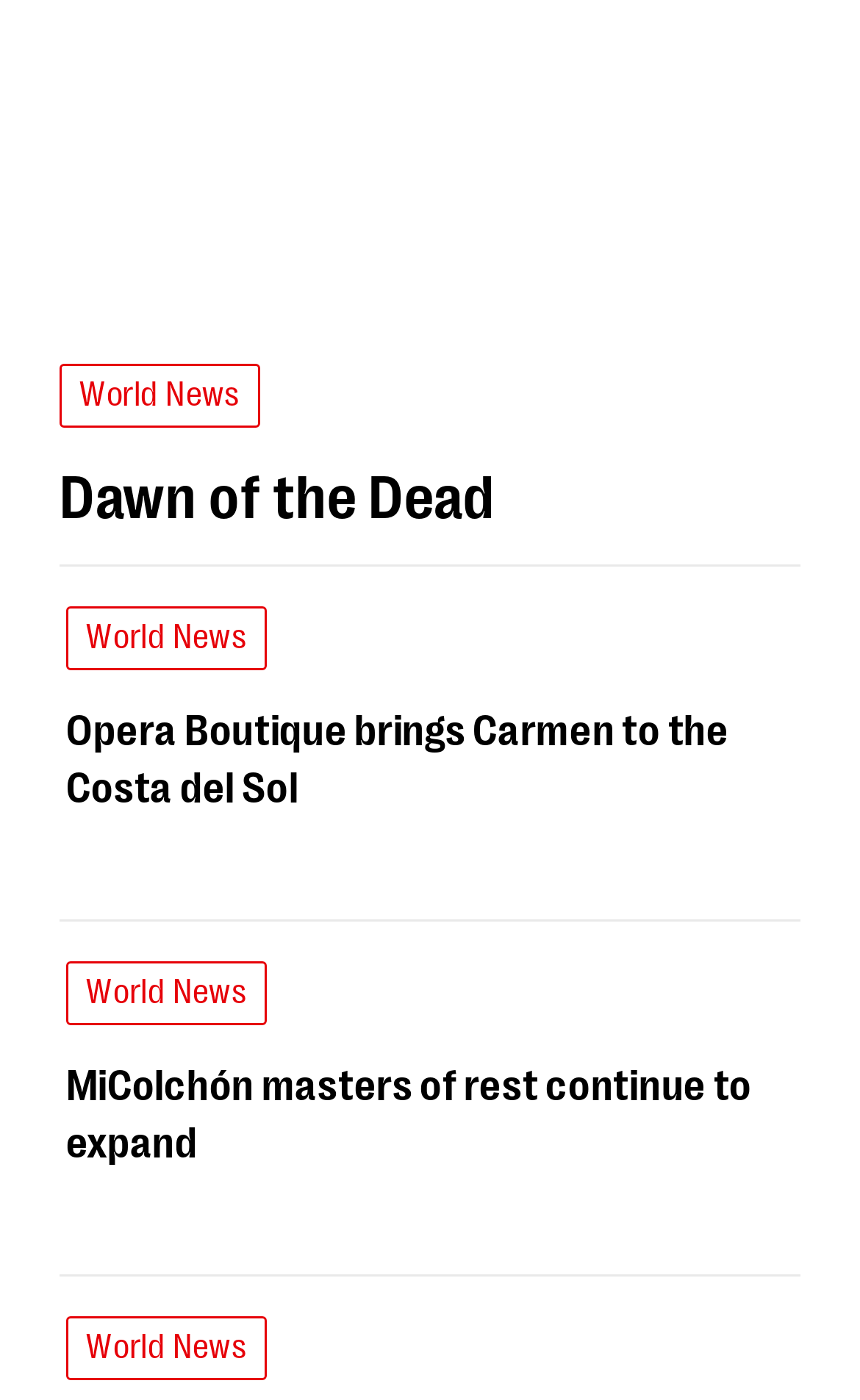What is the title of the second news article?
Please provide a comprehensive answer based on the visual information in the image.

I looked at the second link on the page, which has a 'heading' element with the text 'Dawn of the Dead'. This suggests that the title of the second news article is 'Dawn of the Dead'.